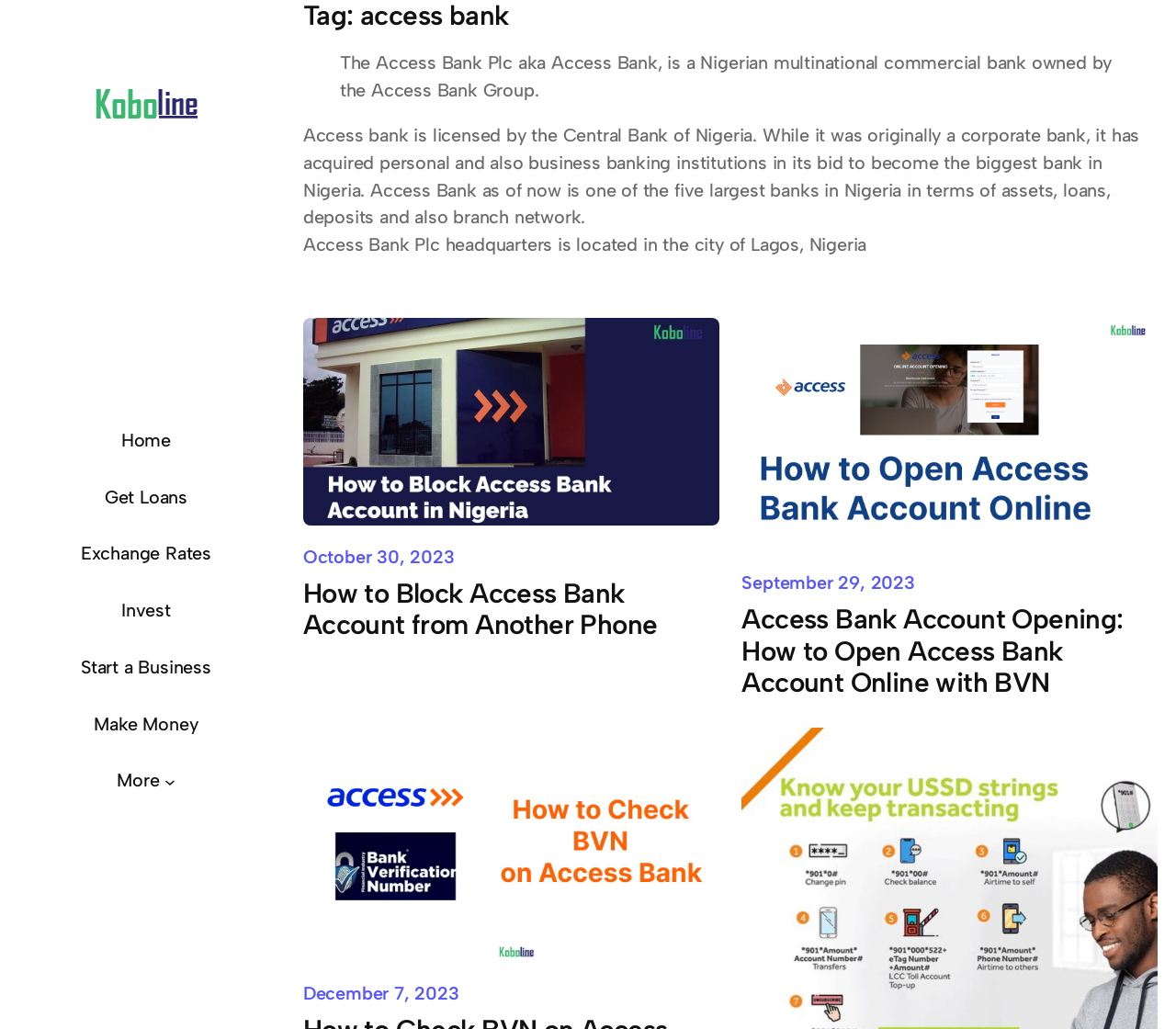What is the purpose of the article 'How to Check BVN on Access Bank Online, via App & USSD Code'?
Based on the visual details in the image, please answer the question thoroughly.

The article 'How to Check BVN on Access Bank Online, via App & USSD Code' is likely intended to provide a guide on how to check one's Bank Verification Number (BVN) on Access Bank using online, app, or USSD code methods.